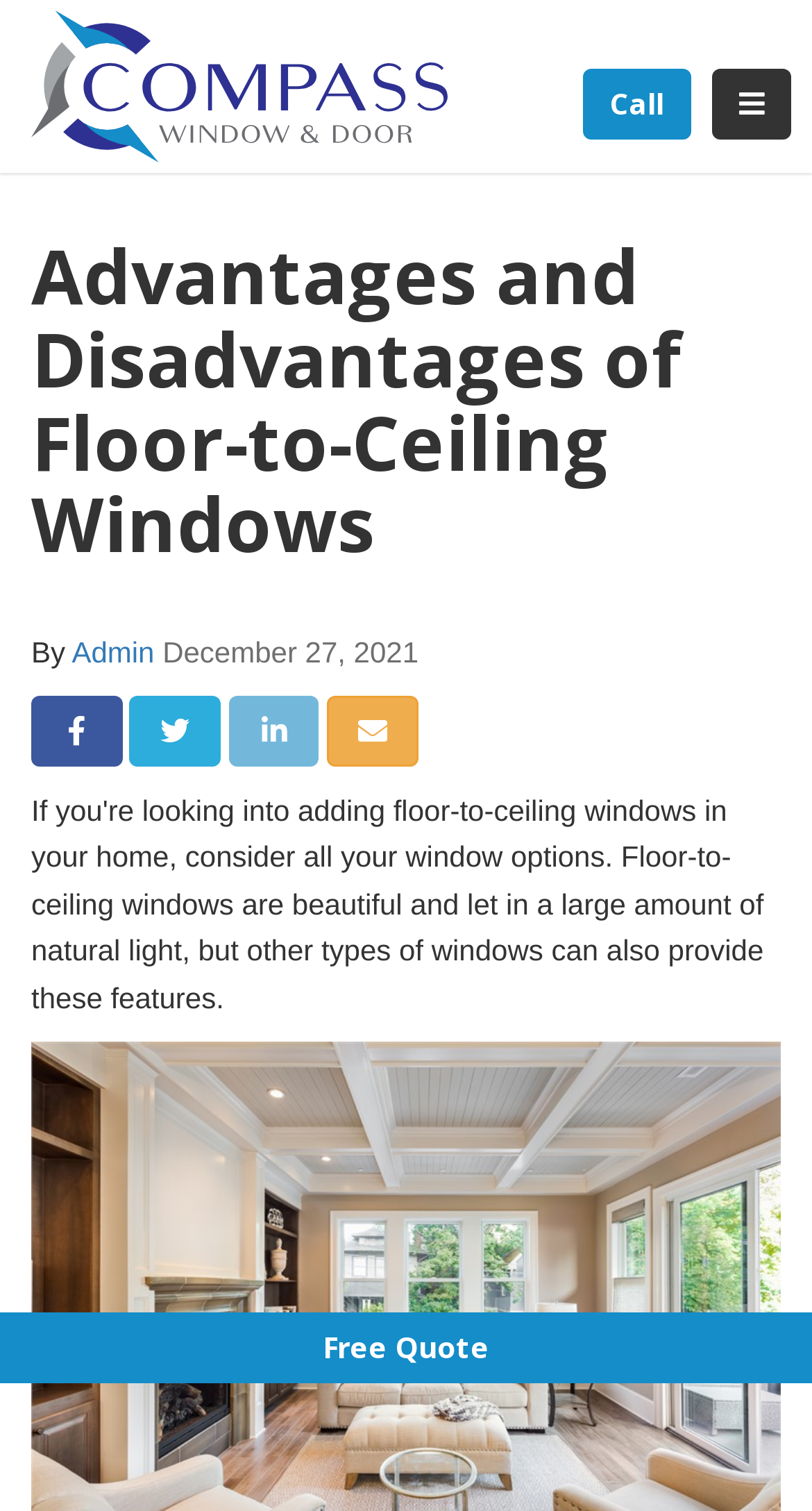What social media platforms can you share the article on?
Give a single word or phrase answer based on the content of the image.

Facebook, Twitter, LinkedIn